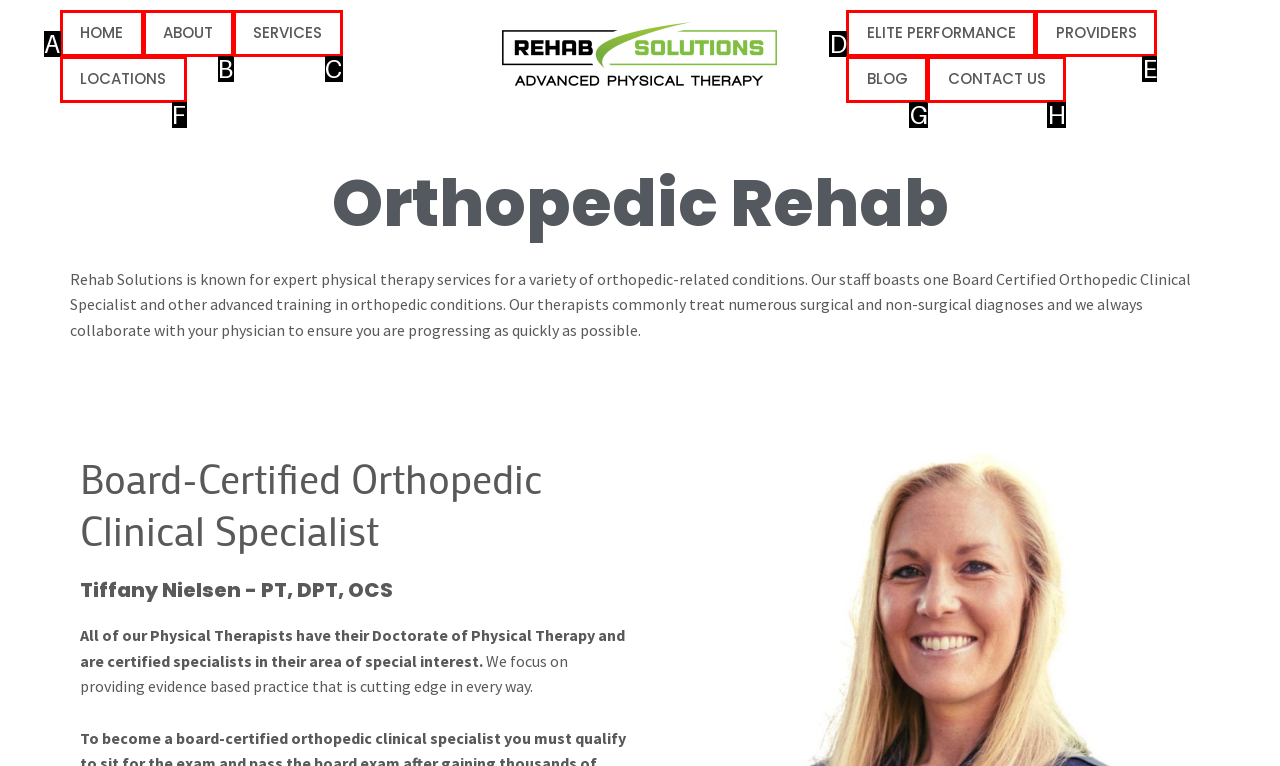Identify the option that best fits this description: value="Continue"
Answer with the appropriate letter directly.

None